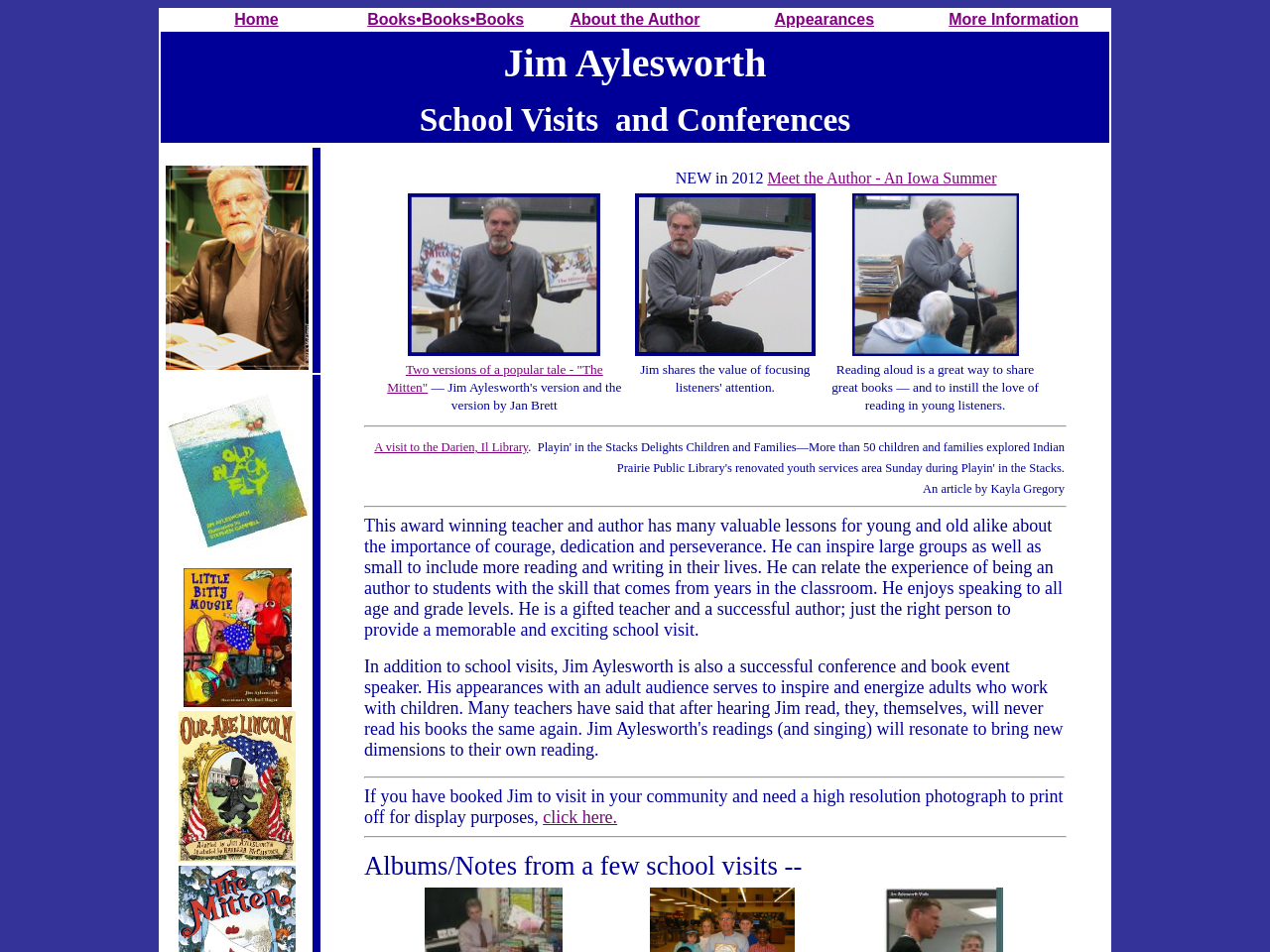Generate a comprehensive caption for the webpage you are viewing.

The webpage is about Jim Aylesworth, an author of more than 25 books for young readers. At the top, there is a navigation menu with five links: Home, Books, About the Author, Appearances, and More Information. Below the menu, there is a title "Jim Aylesworth School Visits and Conferences".

On the left side of the page, there are four images: a portrait of Jim Aylesworth, an image related to "Little Bitty Mousie", an image related to "Our Abe Lincoln", and another image of Jim Aylesworth.

On the right side of the page, there is a section with three rows of text and images. The first row has a link to "Meet the Author - An Iowa Summer". The second row has a description of Jim Aylesworth's version of "The Mitten" and a link to it, accompanied by an image of Jim Aylesworth. The third row has three sections: one describing the value of focusing listeners' attention, another about reading aloud, and both are accompanied by images of Jim Aylesworth.

Below this section, there is a horizontal separator, followed by a link to "A visit to the Darien, Il Library" and an article by Kayla Gregory. Another horizontal separator separates this section from a paragraph of text describing Jim Aylesworth's experience as a teacher and author, and his ability to inspire students to read and write.

Further down, there is another horizontal separator, followed by a section with a paragraph of text about downloading a high-resolution photograph of Jim Aylesworth for display purposes, accompanied by a link to do so. Finally, there is a last horizontal separator, followed by a section with a title "Albums/Notes from a few school visits --".